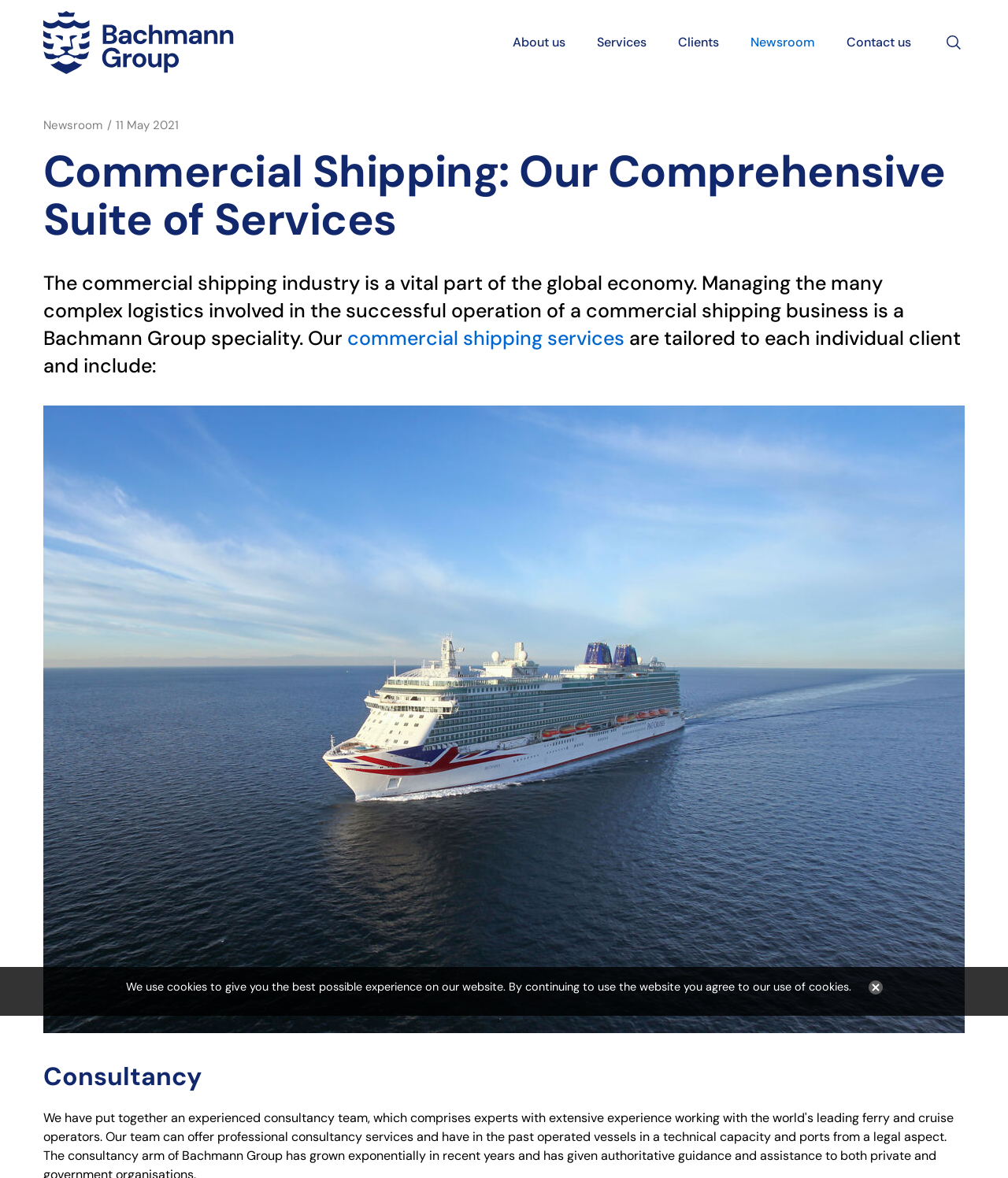What is the date of the latest news?
Answer the question with a thorough and detailed explanation.

The date of the latest news can be found in the 'Newsroom' section, where it is written as '11 May 2021'.